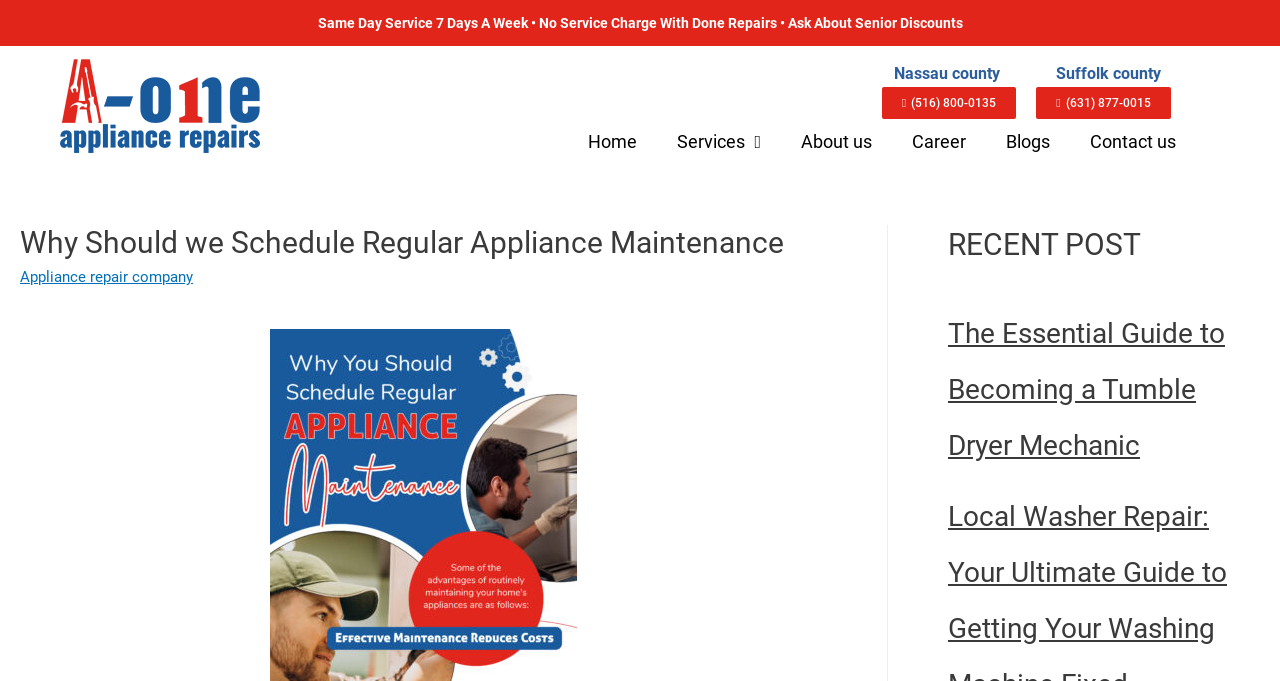Identify the bounding box coordinates for the UI element described by the following text: "parent_node: Email * aria-describedby="email-notes" name="email"". Provide the coordinates as four float numbers between 0 and 1, in the format [left, top, right, bottom].

None